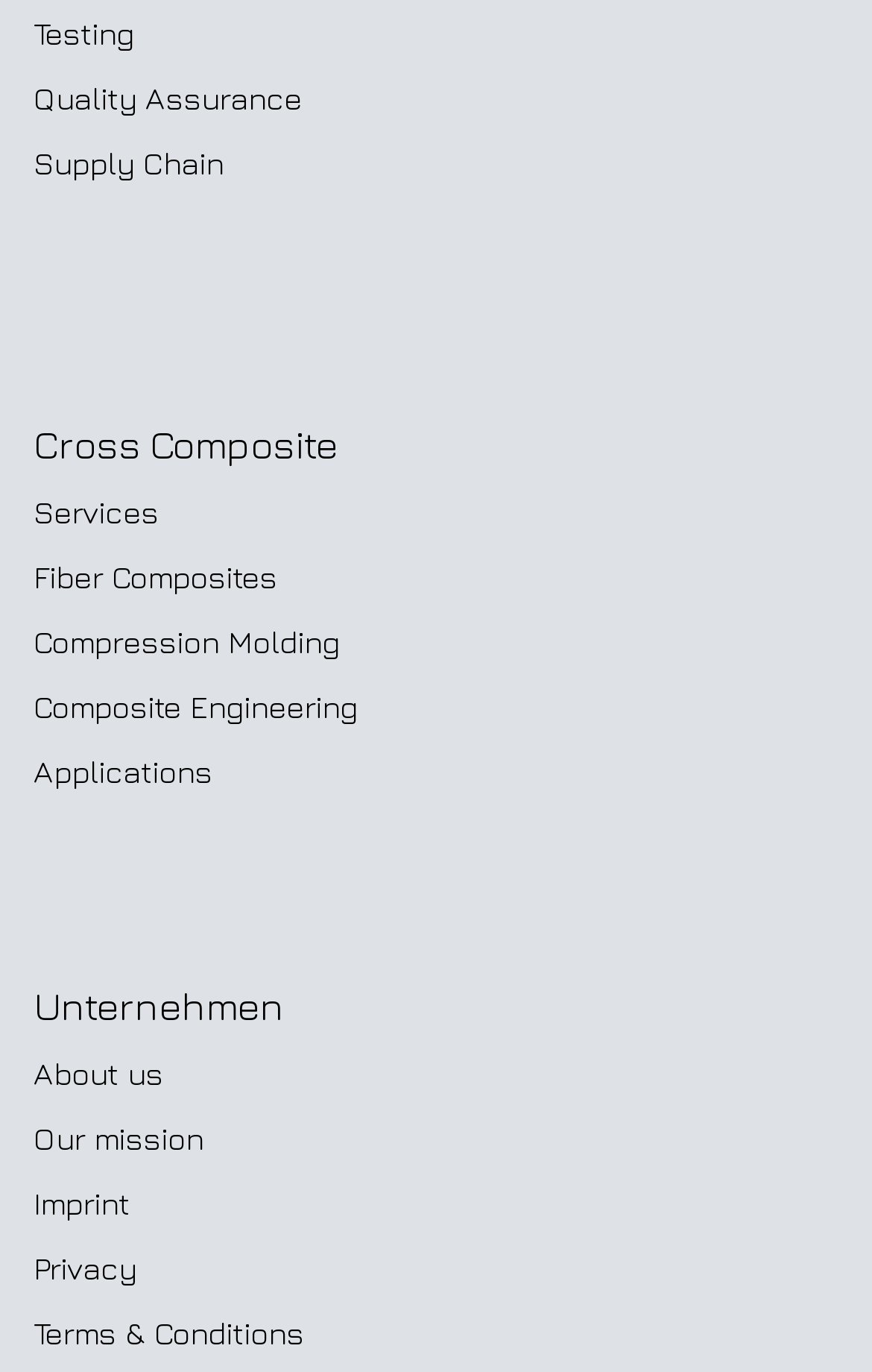Please identify the bounding box coordinates of the element's region that should be clicked to execute the following instruction: "Learn about Composite Engineering". The bounding box coordinates must be four float numbers between 0 and 1, i.e., [left, top, right, bottom].

[0.038, 0.501, 0.41, 0.529]